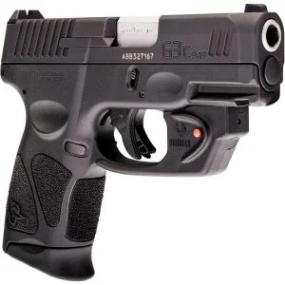Generate an elaborate caption for the given image.

The image showcases the Taurus G3C Compact 9MM Pistol, a popular choice for both personal defense and recreational shooting. This semi-automatic handgun features a sleek, streamlined design with a black polymer frame, ensuring durability and ease of handling. Its compact size makes it ideal for concealed carry, while the textured grip enhances control and stability during use. The pistol is chambered in 9MM, known for its effective stopping power and manageable recoil. Accompanying the firearm is a robust display case, emphasizing its desirability among firearm enthusiasts and collectors. Additionally, purchasers receive a certificate of authenticity, affirming the gun's quality and limited availability as part of a special edition release.